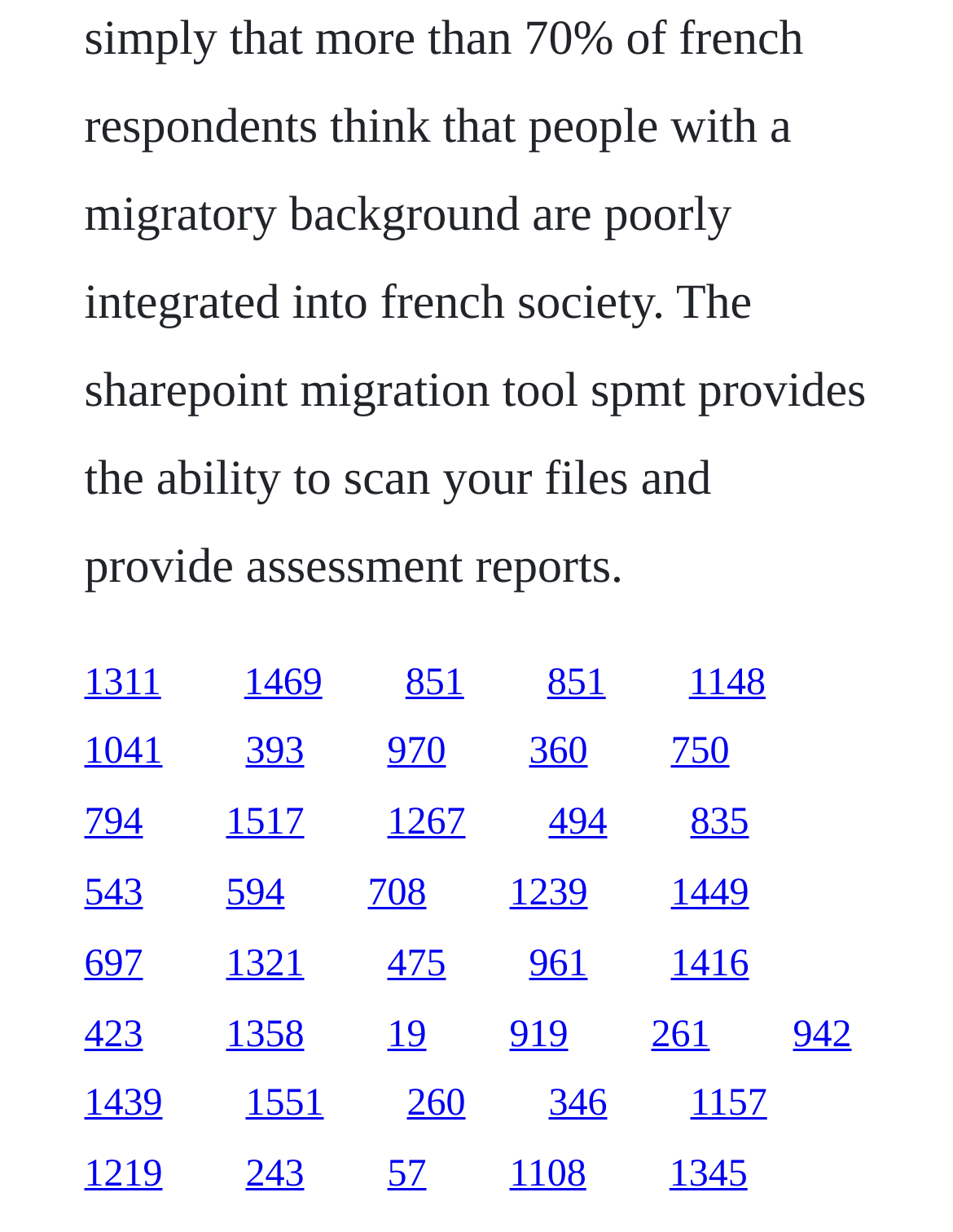Using the given description, provide the bounding box coordinates formatted as (top-left x, top-left y, bottom-right x, bottom-right y), with all values being floating point numbers between 0 and 1. Description: 1416

[0.704, 0.765, 0.786, 0.799]